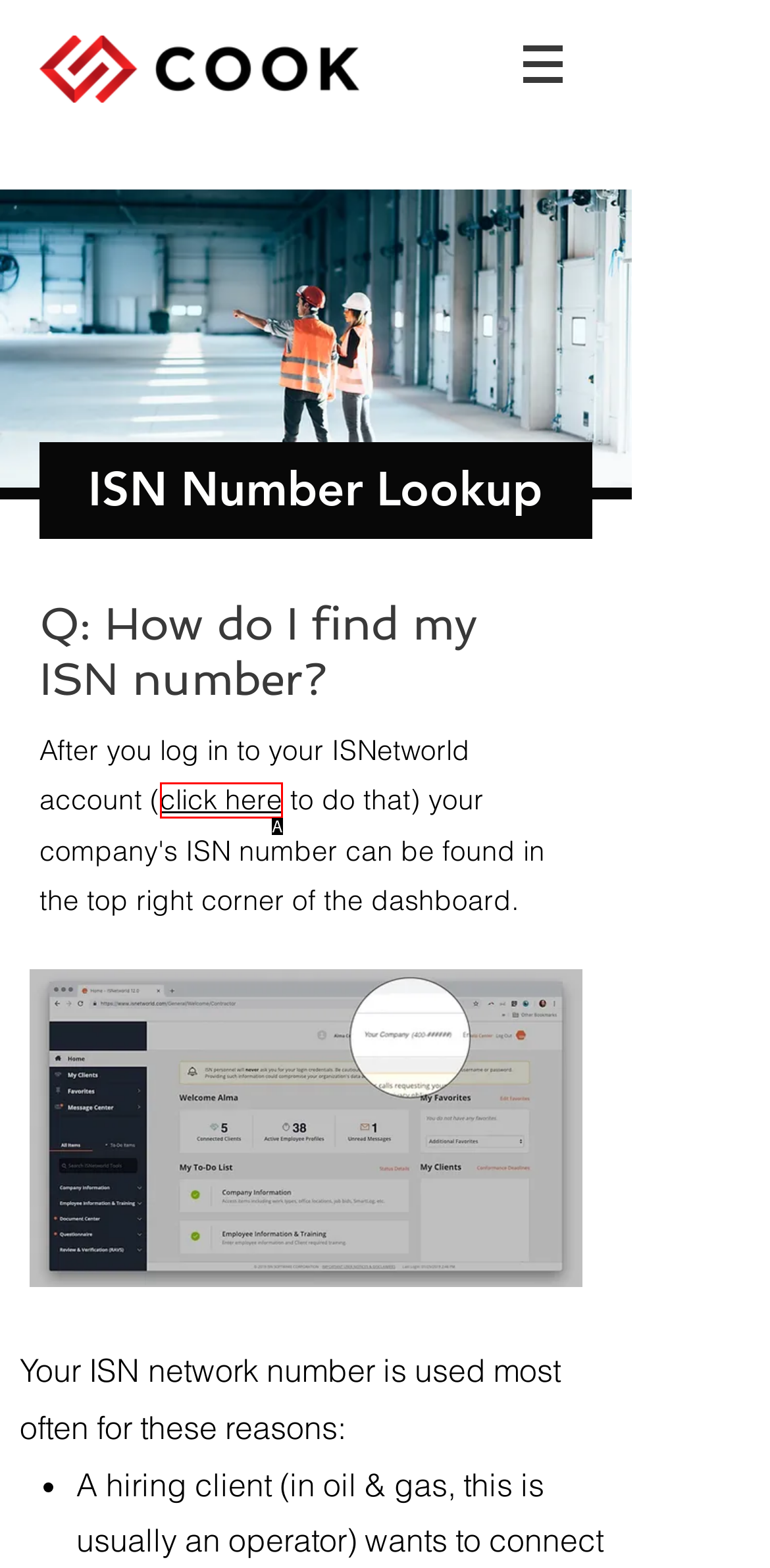Identify the HTML element that best fits the description: click here. Respond with the letter of the corresponding element.

A